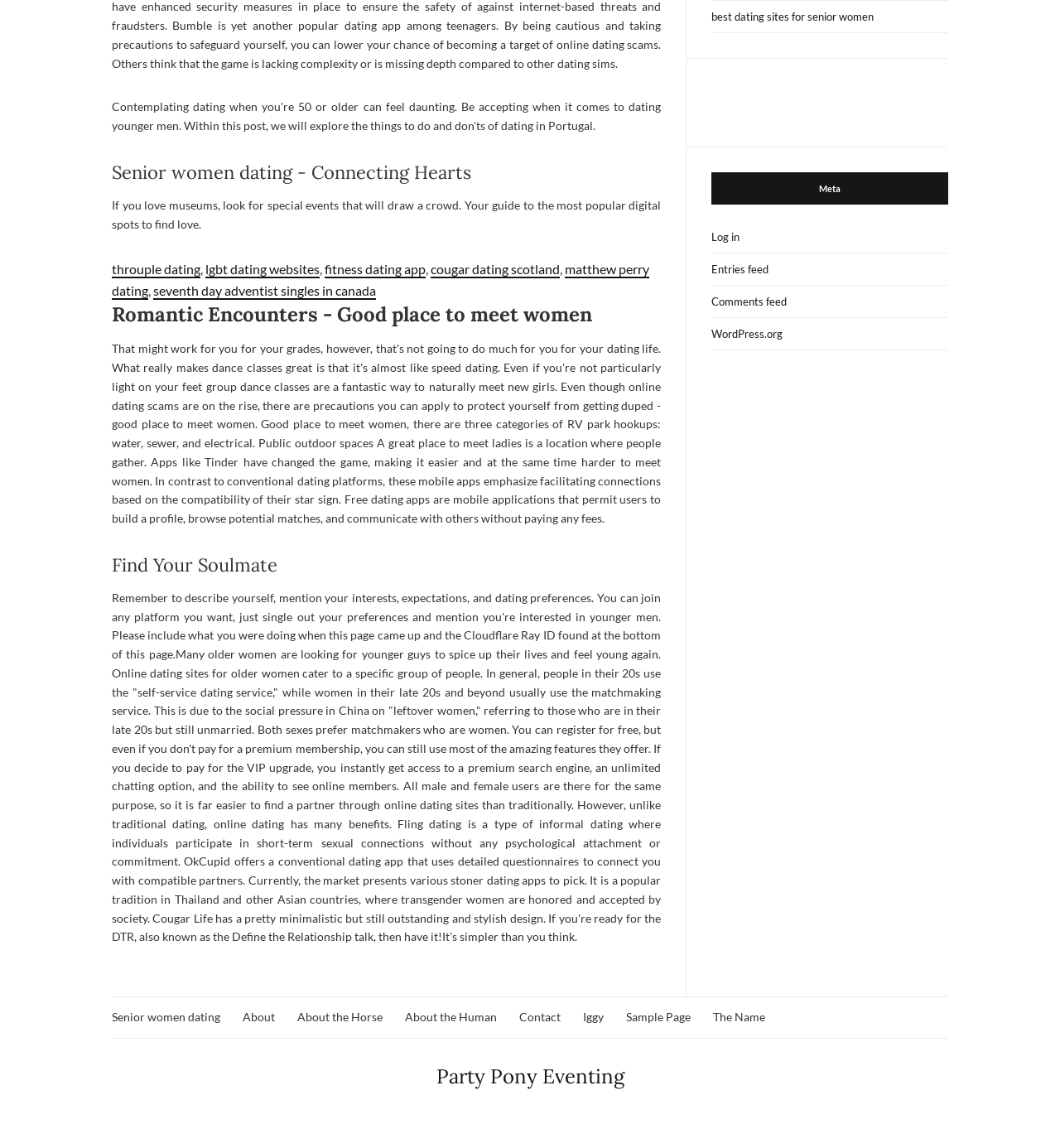Determine the bounding box coordinates for the area that needs to be clicked to fulfill this task: "Read about 'Romantic Encounters - Good place to meet women'". The coordinates must be given as four float numbers between 0 and 1, i.e., [left, top, right, bottom].

[0.105, 0.263, 0.624, 0.285]